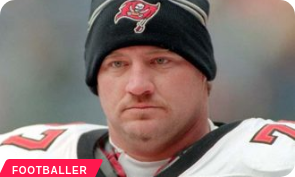Please provide a short answer using a single word or phrase for the question:
What is Brad Culpepper's profession?

Football player